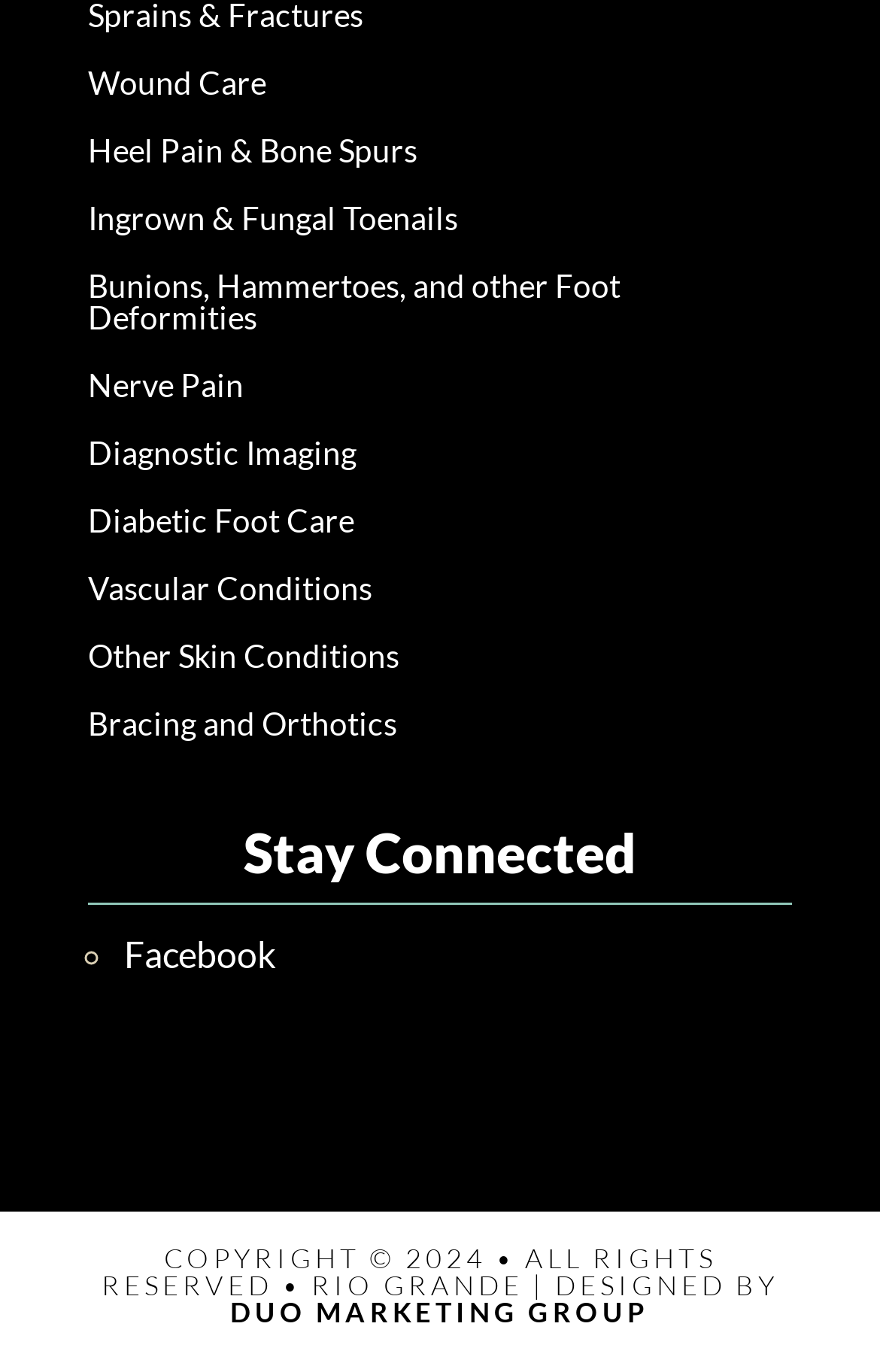How many sections are there on the webpage?
Based on the image, give a one-word or short phrase answer.

2